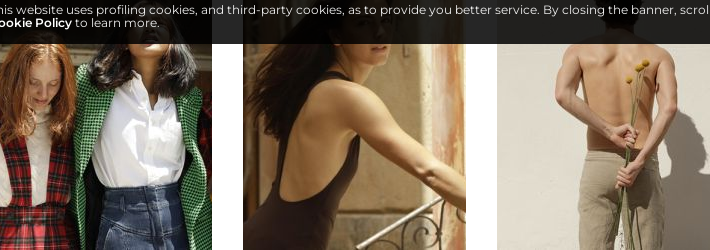What is the primary focus of the right side of the collage?
Please respond to the question thoroughly and include all relevant details.

According to the caption, the right side of the collage focuses on a bare-backed model holding slender, wilted flowers, evoking a sense of intimacy and natural beauty.